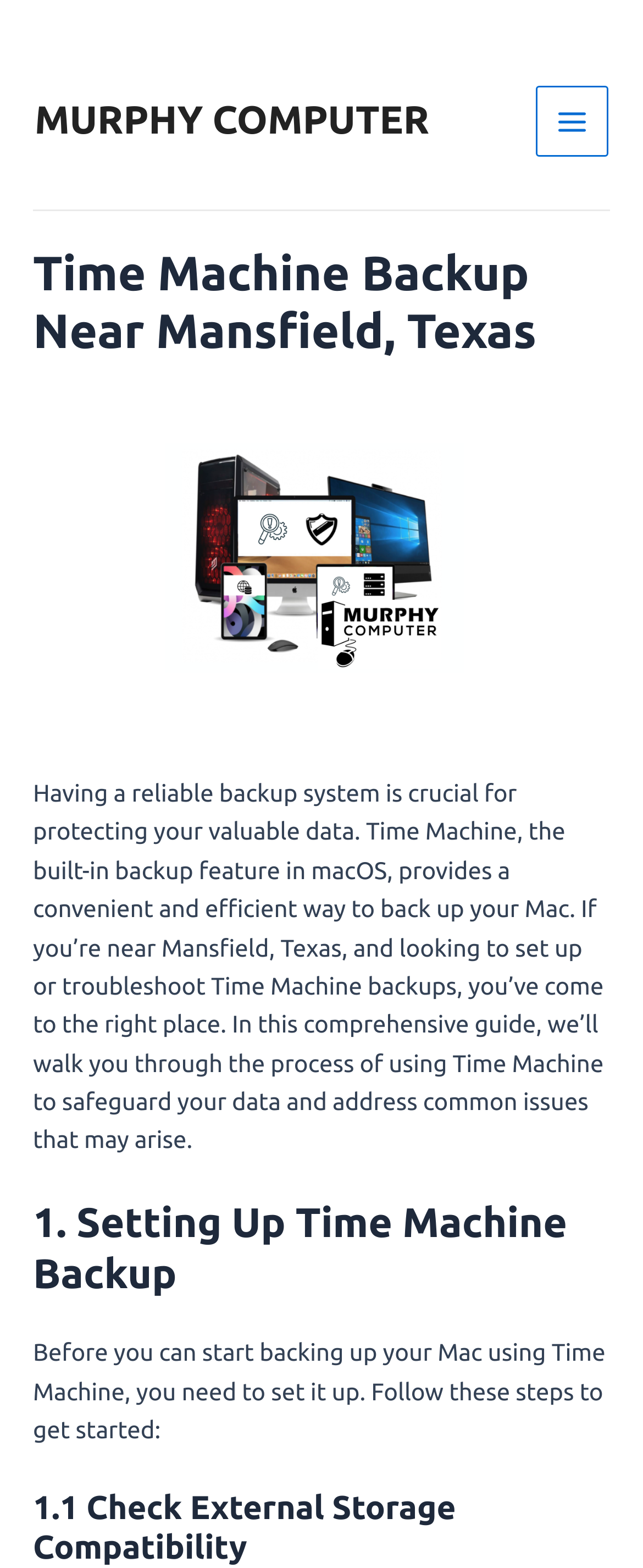Please provide a one-word or short phrase answer to the question:
What type of device is being backed up using Time Machine?

Mac